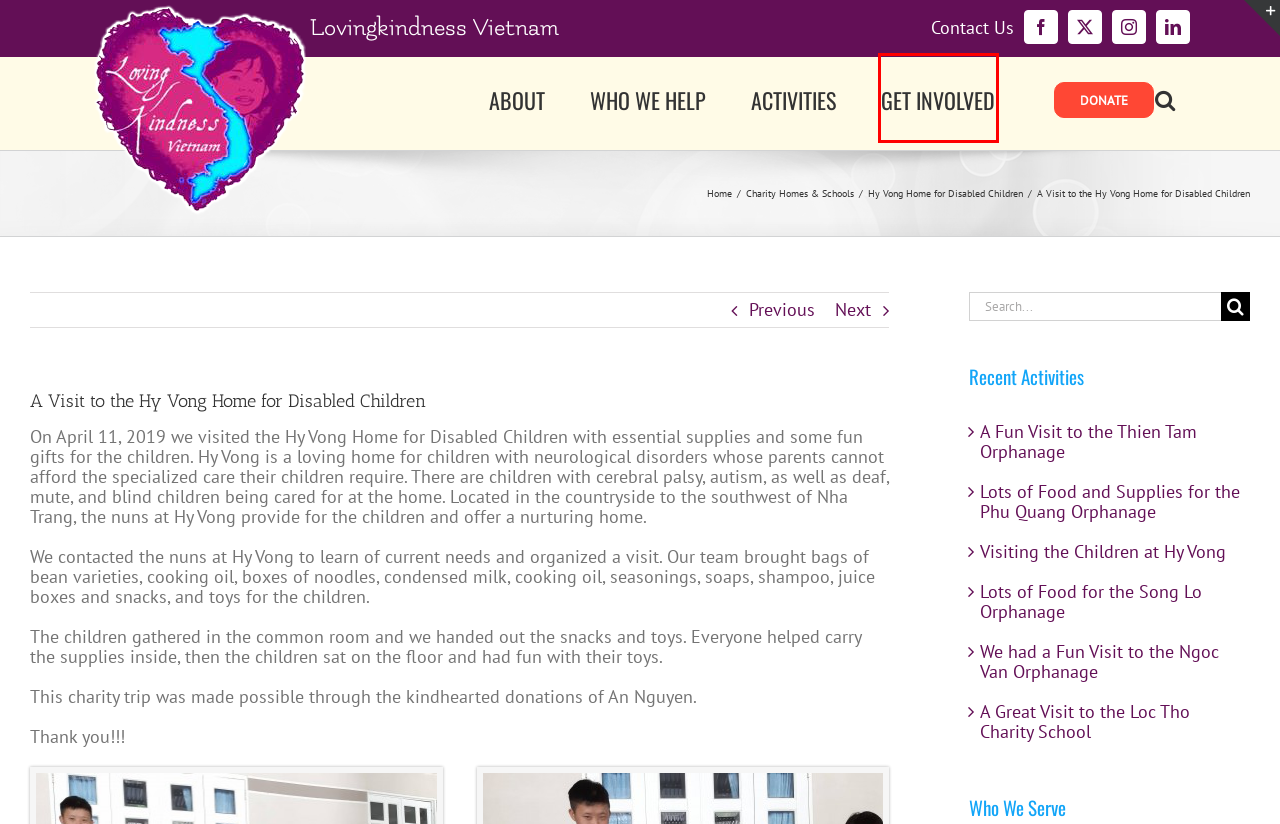You have a screenshot of a webpage with a red bounding box around an element. Identify the webpage description that best fits the new page that appears after clicking the selected element in the red bounding box. Here are the candidates:
A. Our Relief Activities – Lovingkindness Vietnam
B. We had a Fun Visit to the Ngoc Van Orphanage – Lovingkindness Vietnam
C. Visiting the Children at Hy Vong – Lovingkindness Vietnam
D. Lots of Food and Supplies for the Phu Quang Orphanage – Lovingkindness Vietnam
E. Get Involved – Lovingkindness Vietnam
F. Fun Visit to the Suoi Cat Charity Home – Lovingkindness Vietnam
G. About Our Vietnam Relief – Lovingkindness Vietnam
H. Who We Help – Lovingkindness Vietnam

E